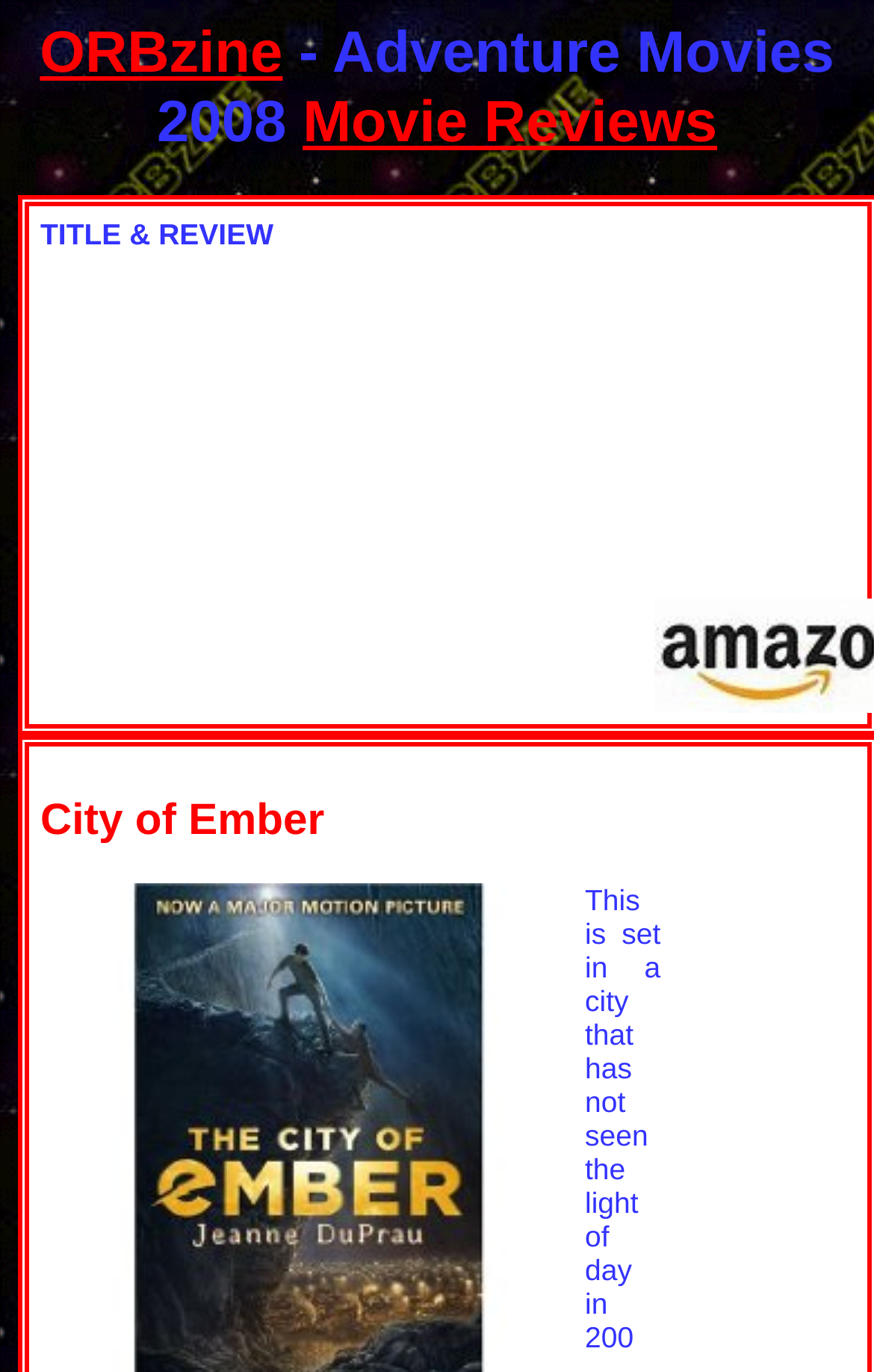Determine the main heading of the webpage and generate its text.

ORBzine - Adventure Movies 2008 Movie Reviews